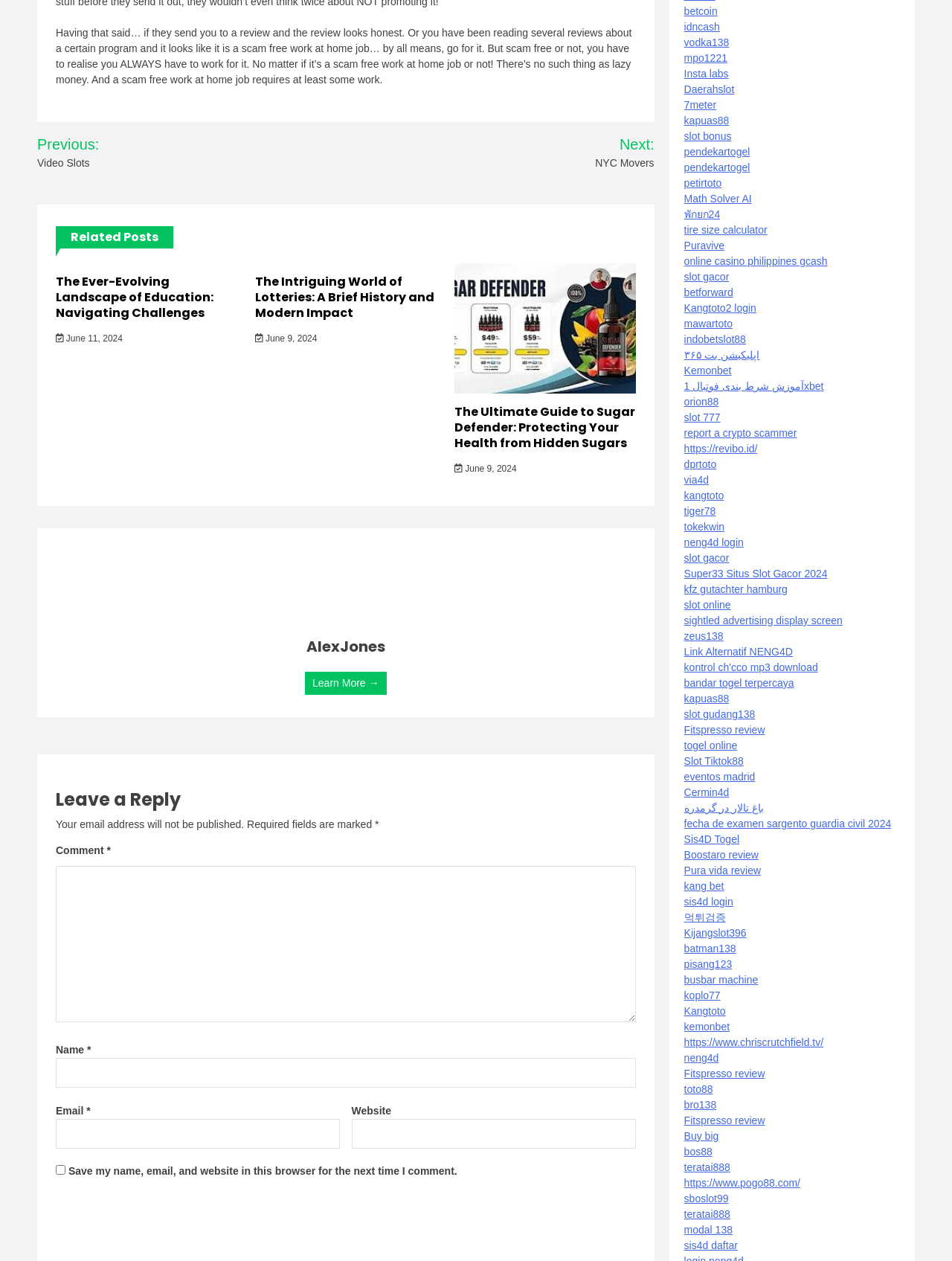What is the text of the static text element above the comment form?
Look at the image and provide a short answer using one word or a phrase.

Your email address will not be published.